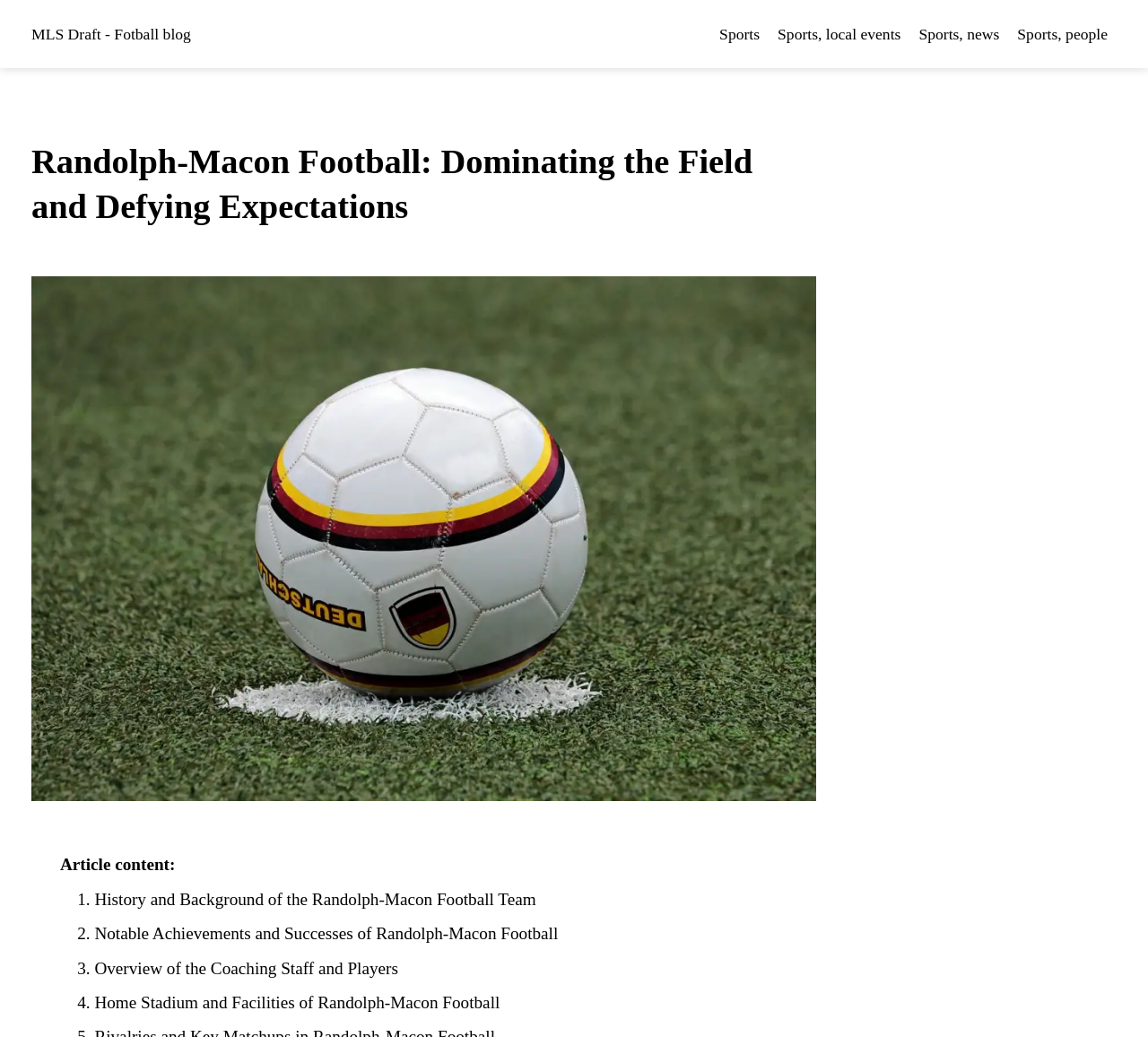Please locate the bounding box coordinates of the element's region that needs to be clicked to follow the instruction: "Sign in to your account". The bounding box coordinates should be provided as four float numbers between 0 and 1, i.e., [left, top, right, bottom].

None